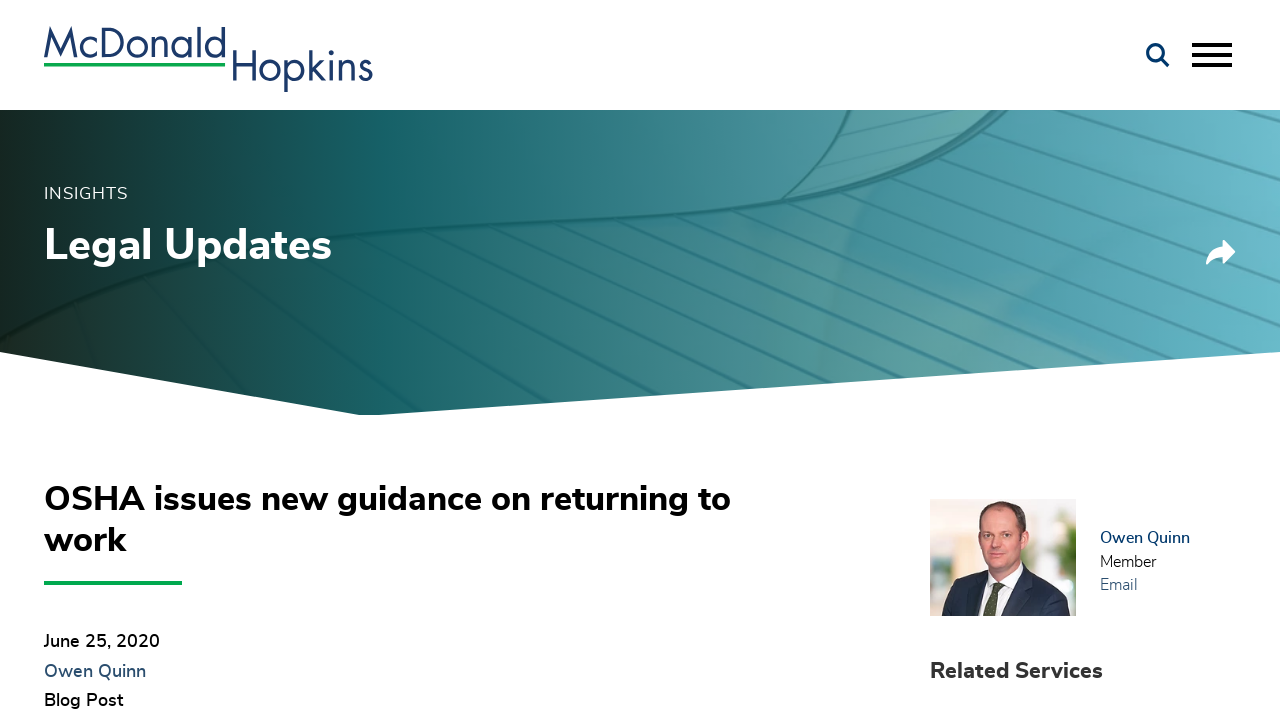Please specify the coordinates of the bounding box for the element that should be clicked to carry out this instruction: "Read the blog post". The coordinates must be four float numbers between 0 and 1, formatted as [left, top, right, bottom].

[0.034, 0.969, 0.096, 0.996]